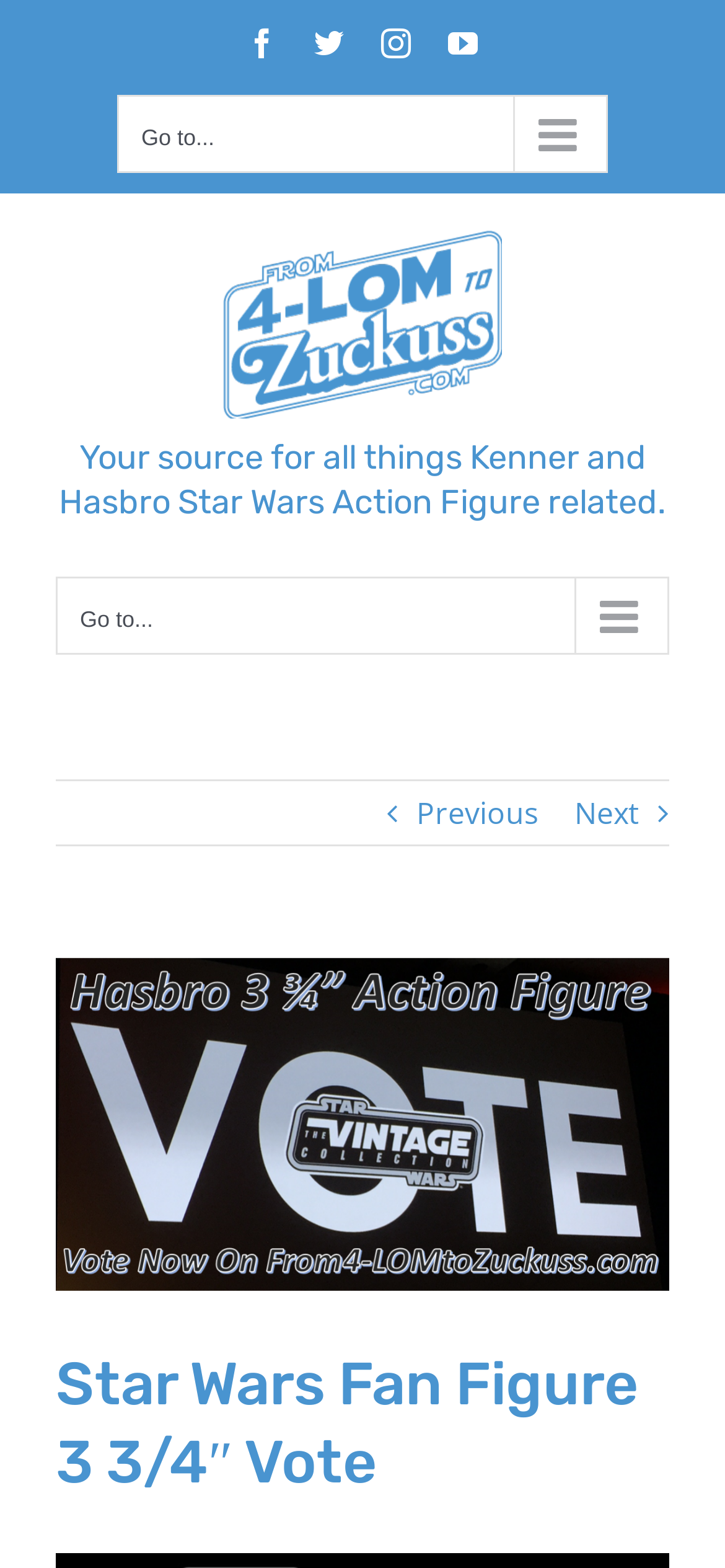Specify the bounding box coordinates of the area to click in order to follow the given instruction: "View larger image."

[0.074, 0.613, 0.2, 0.708]